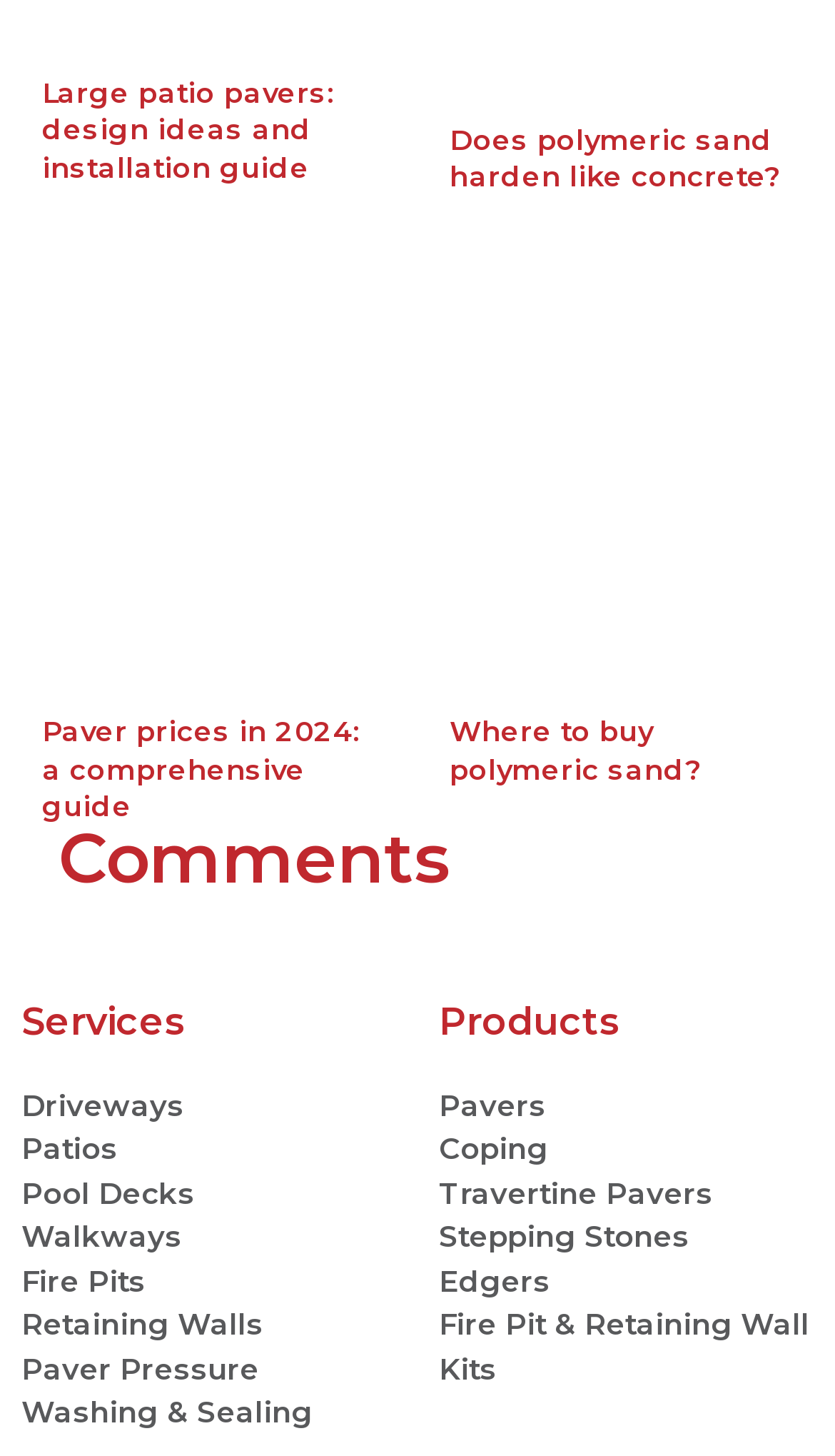Please find the bounding box coordinates of the section that needs to be clicked to achieve this instruction: "Explore 'Where to buy polymeric sand?'".

[0.538, 0.49, 0.841, 0.539]